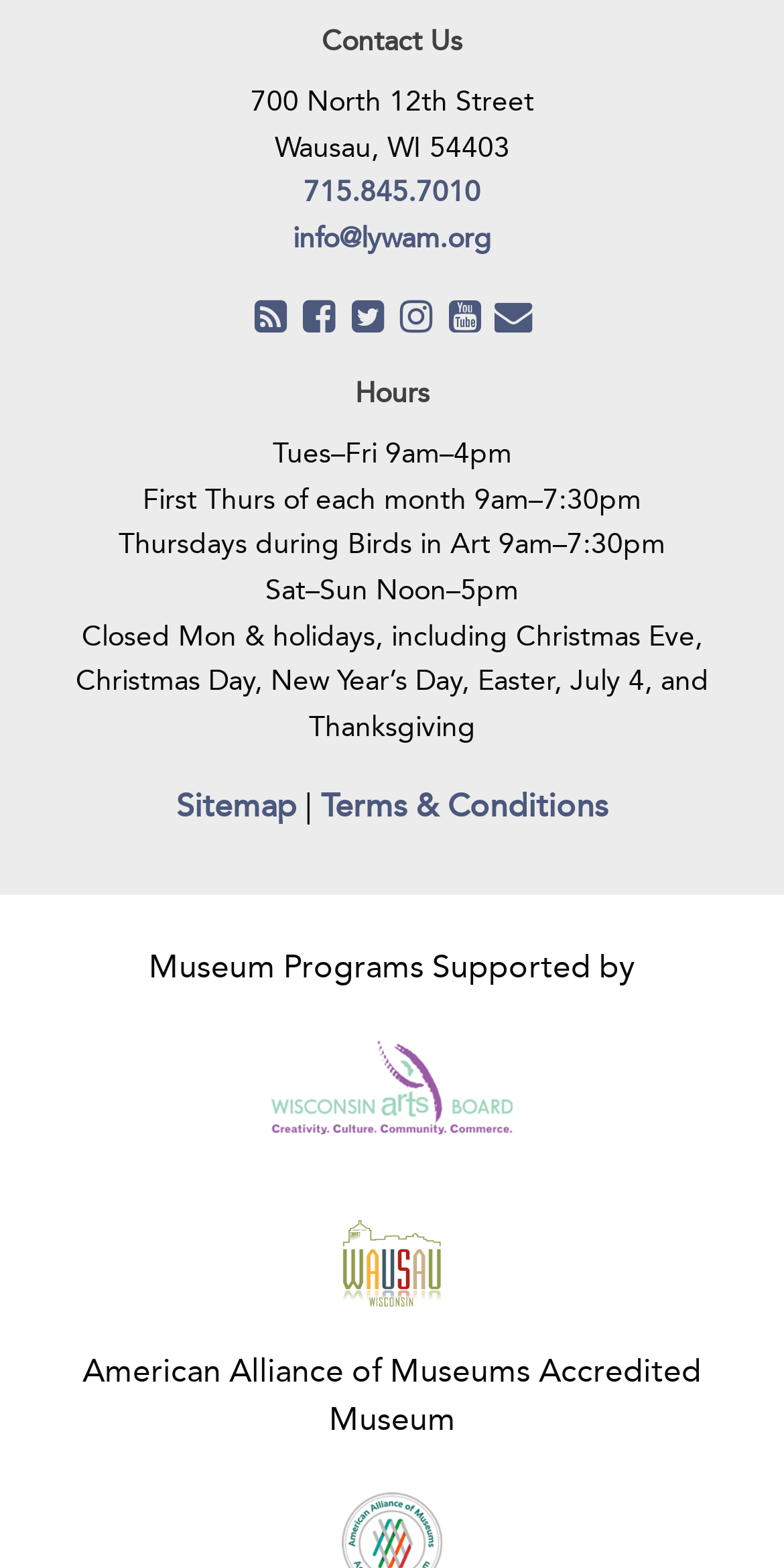Predict the bounding box coordinates of the area that should be clicked to accomplish the following instruction: "Learn about Wisconsin Arts Board". The bounding box coordinates should consist of four float numbers between 0 and 1, i.e., [left, top, right, bottom].

[0.346, 0.674, 0.654, 0.698]